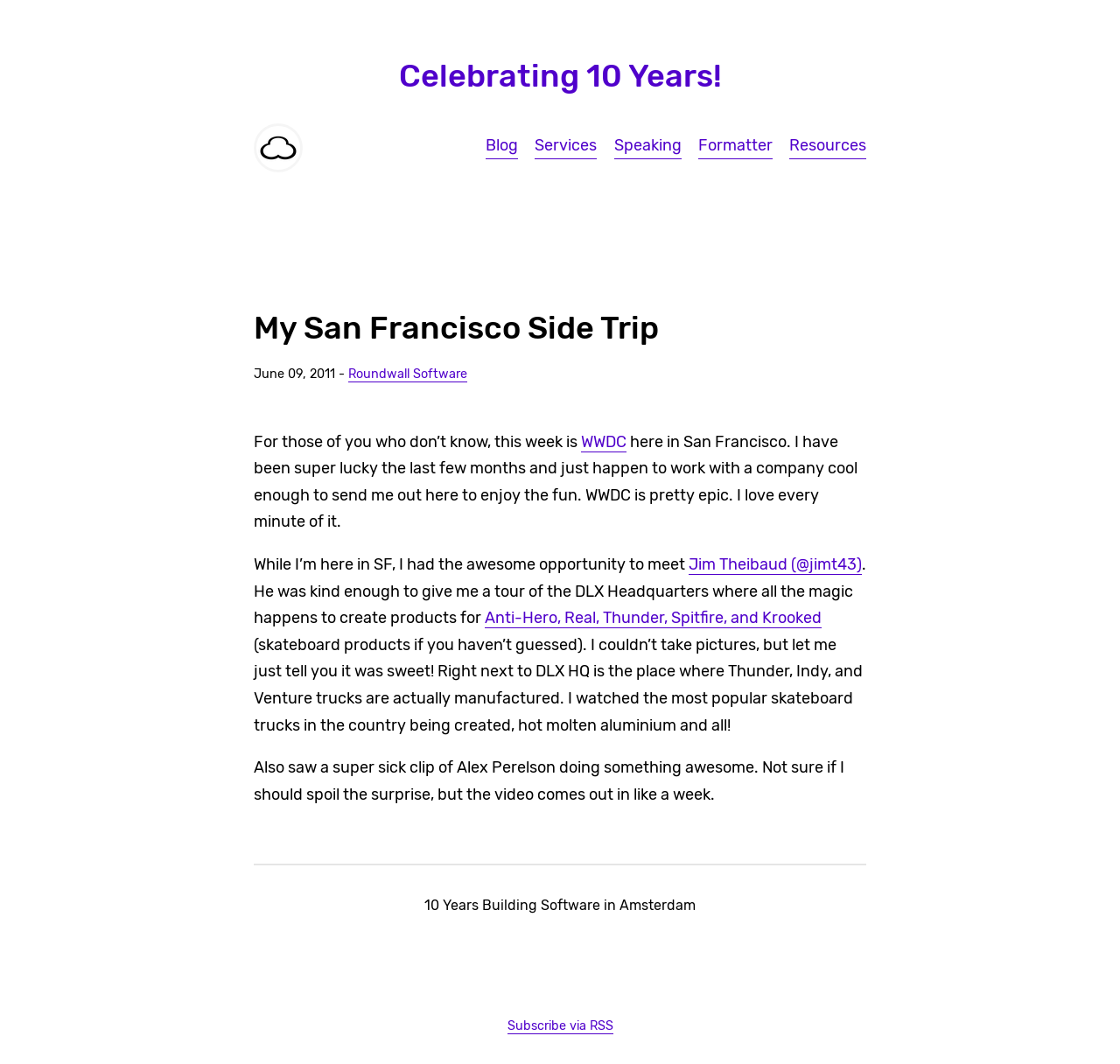What is the author's current location?
Please utilize the information in the image to give a detailed response to the question.

The author mentions 'here in San Francisco' in the text, indicating that they are currently located in San Francisco.